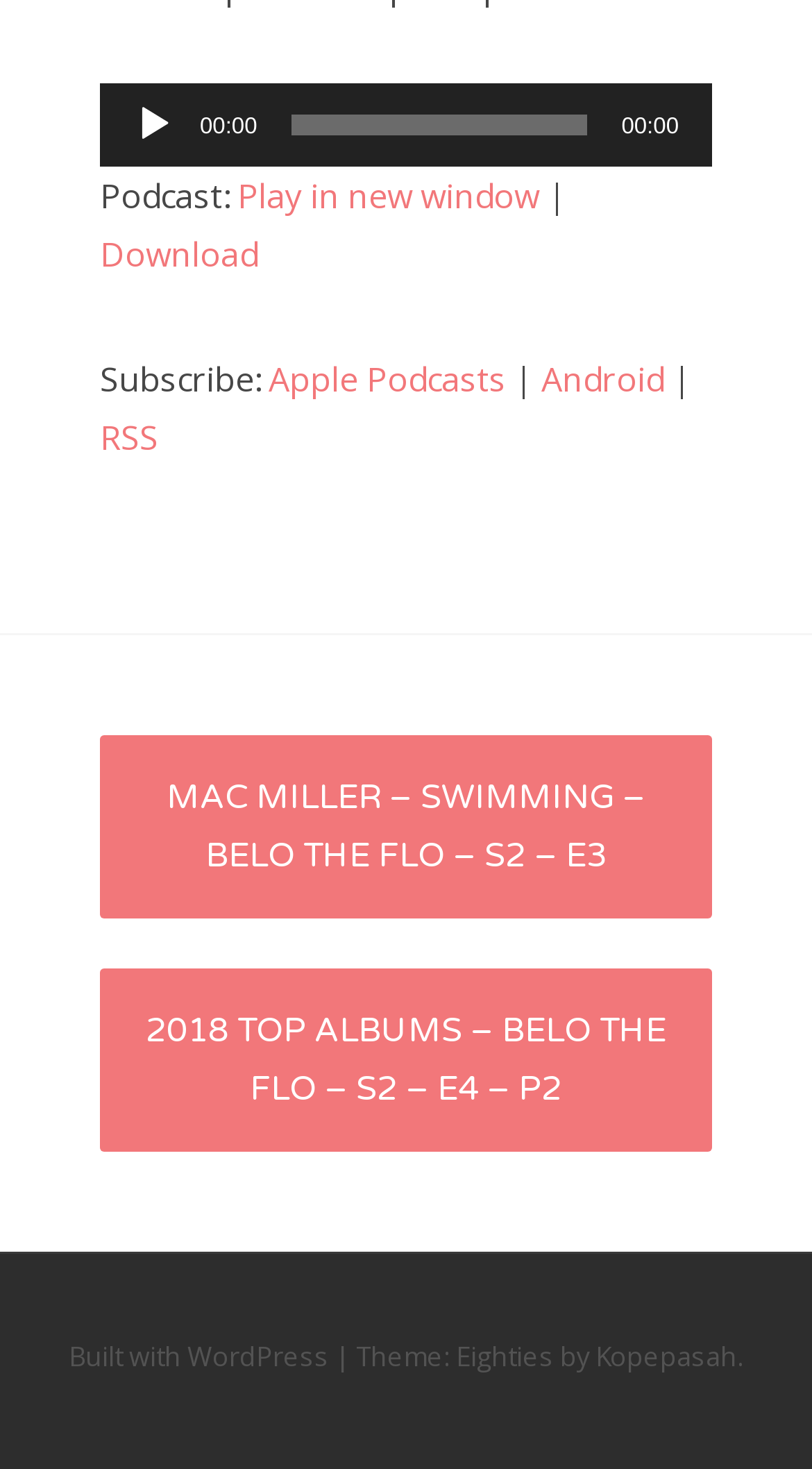Please determine the bounding box coordinates, formatted as (top-left x, top-left y, bottom-right x, bottom-right y), with all values as floating point numbers between 0 and 1. Identify the bounding box of the region described as: Android

[0.667, 0.242, 0.818, 0.274]